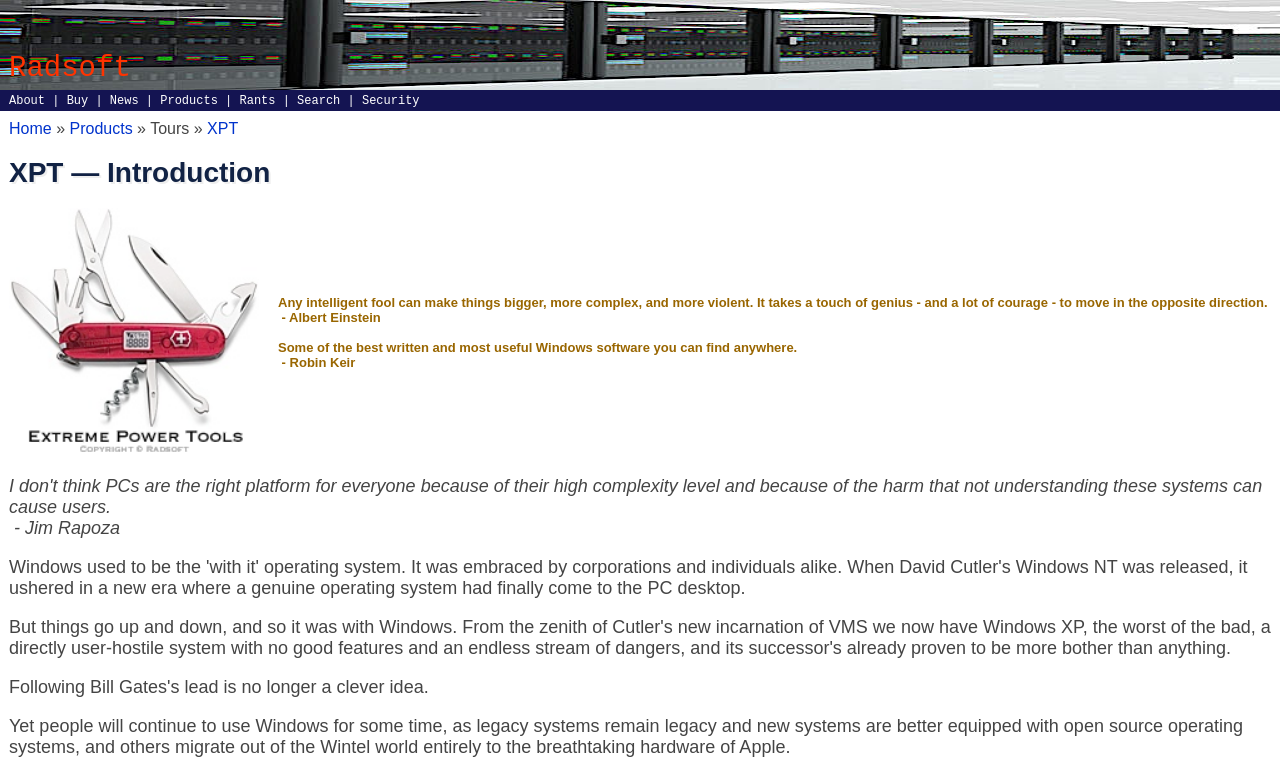Produce an extensive caption that describes everything on the webpage.

The webpage is for Radsoft, a company that specializes in industrial-strength software. At the top, there is a logo image with the text "Practices in ProgrammingRadsoft". Below the logo, there is a navigation menu with links to various sections of the website, including "About", "Buy", "News", "Products", "Rants", "Search", and "Security". 

To the right of the navigation menu, there is a secondary menu with links to "Home", "Products", and "XPT". Below this, there is a heading that reads "XPT — Introduction". 

The main content of the webpage is divided into two columns. The left column contains a link with an associated image, while the right column has a quote from Albert Einstein, followed by a testimonial about Radsoft's software from Robin Keir. 

Further down the page, there is a quote from Jim Rapoza, and a paragraph of text discussing the use of Windows and open-source operating systems.